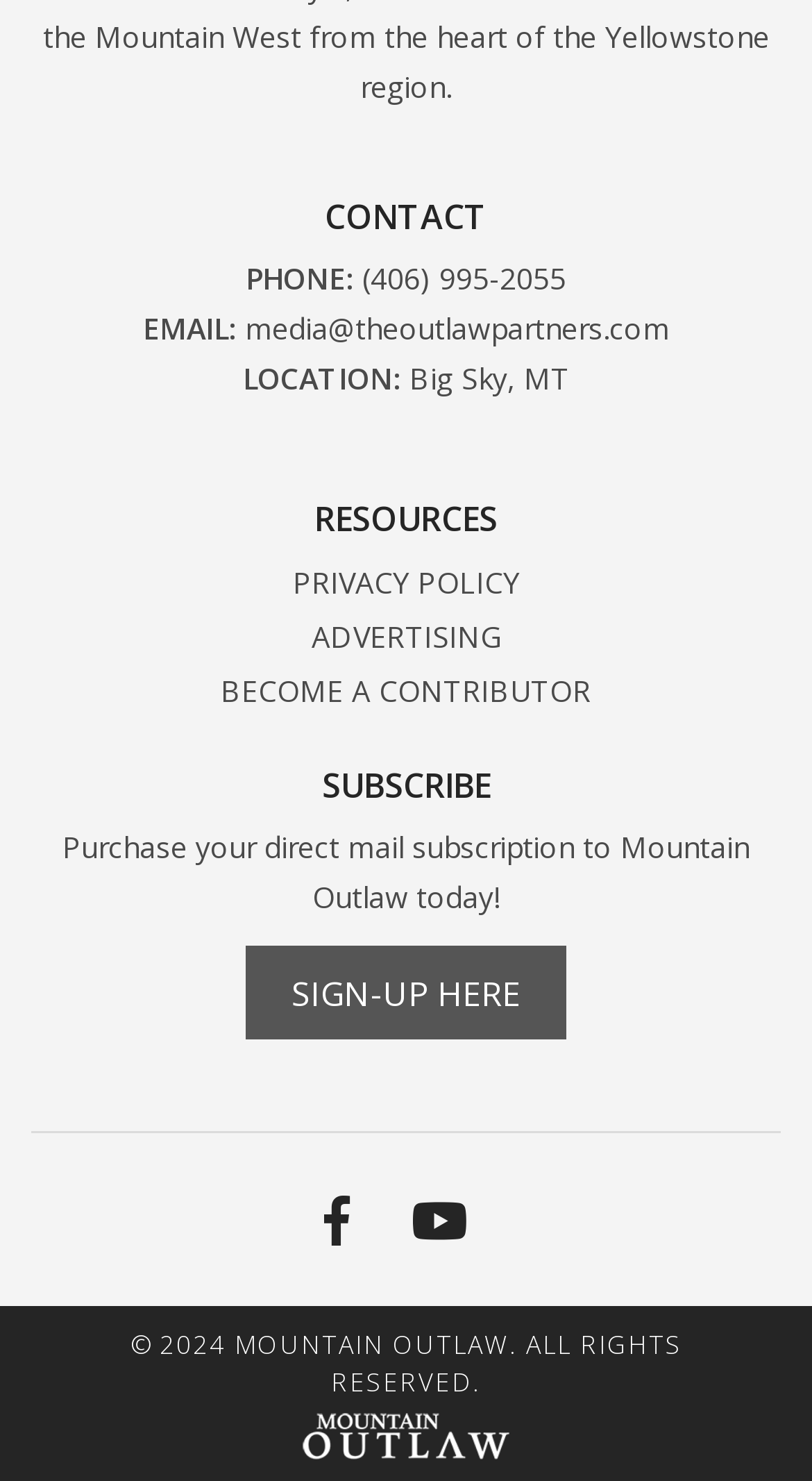Use a single word or phrase to answer the question:
What is the phone number to contact?

(406) 995-2055